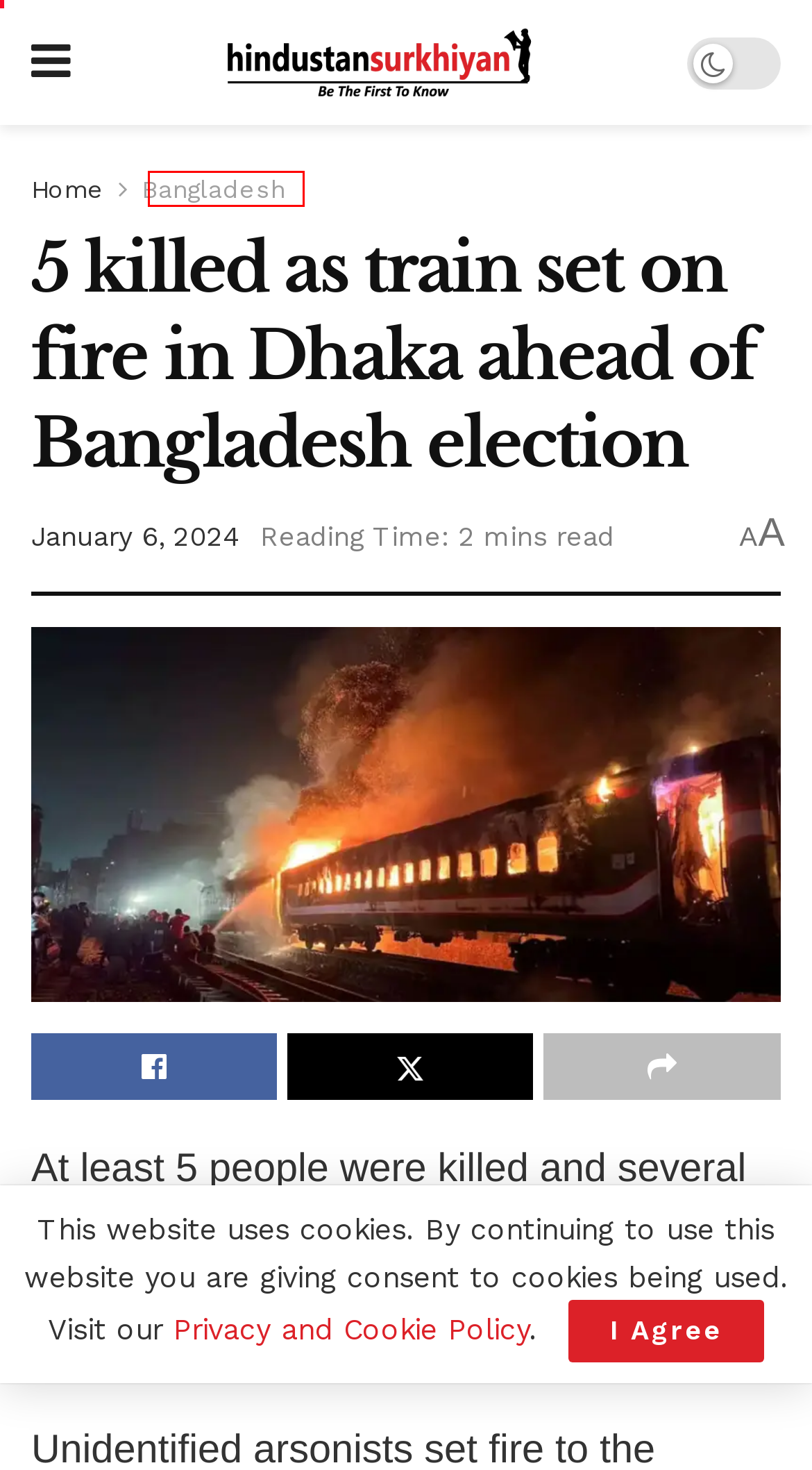You have a screenshot showing a webpage with a red bounding box around a UI element. Choose the webpage description that best matches the new page after clicking the highlighted element. Here are the options:
A. Bangladesh - Hindustan Surkhiyan
B. Privacy Policy - Hindustan Surkhiyan
C. India - Hindustan Surkhiyan
D. Term & Conditions - Hindustan Surkhiyan
E. Hindustan Surkhiyan - Be the first to know
F. UN denounces Iran crackdown on women - Hindustan Surkhiyan
G. India’s SC releases jailed Delhi chief minister on bail - Hindustan Surkhiyan
H. Sports - Hindustan Surkhiyan

A